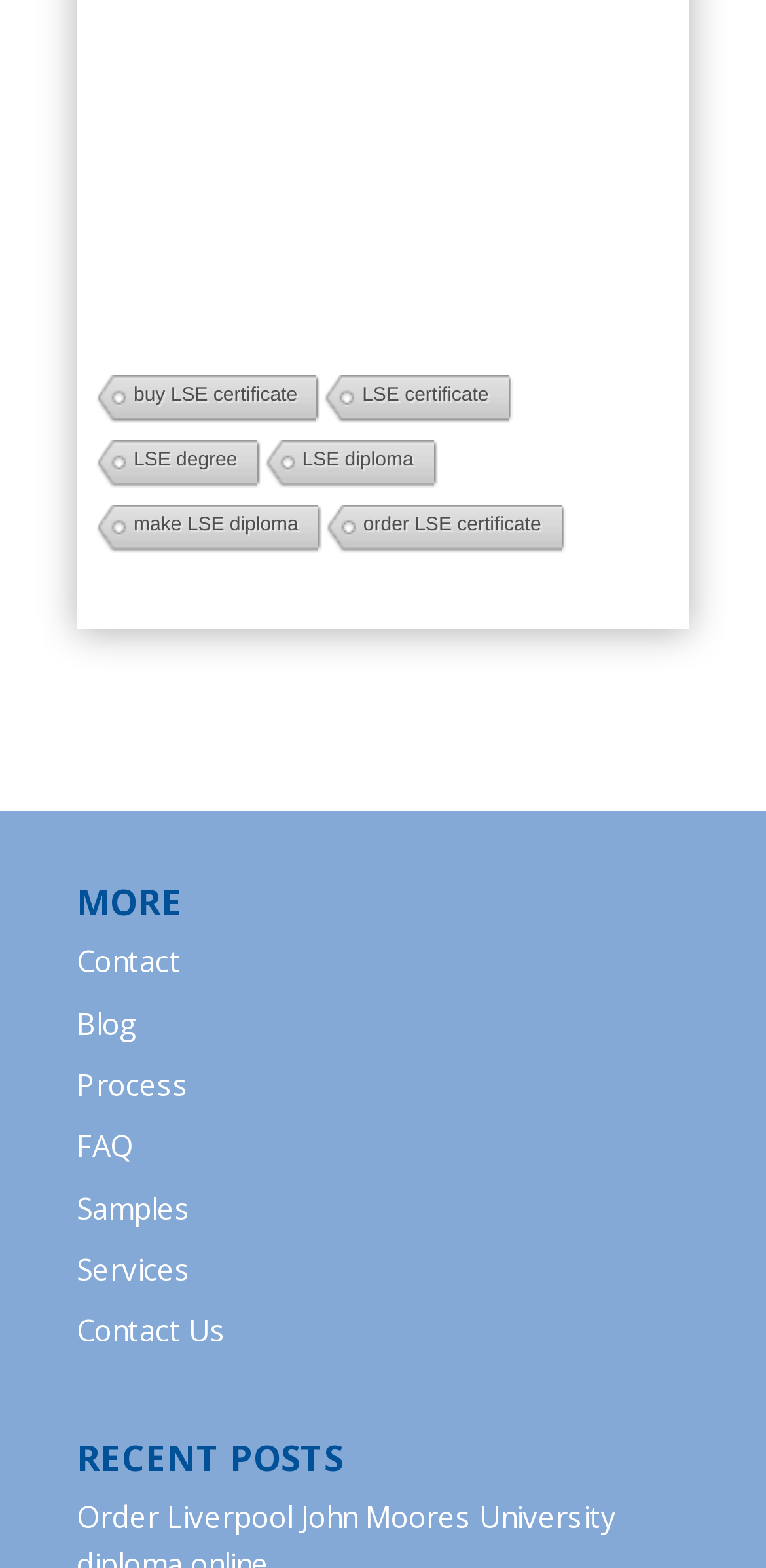Find the bounding box of the UI element described as: "LSE certificate". The bounding box coordinates should be given as four float values between 0 and 1, i.e., [left, top, right, bottom].

[0.419, 0.24, 0.664, 0.271]